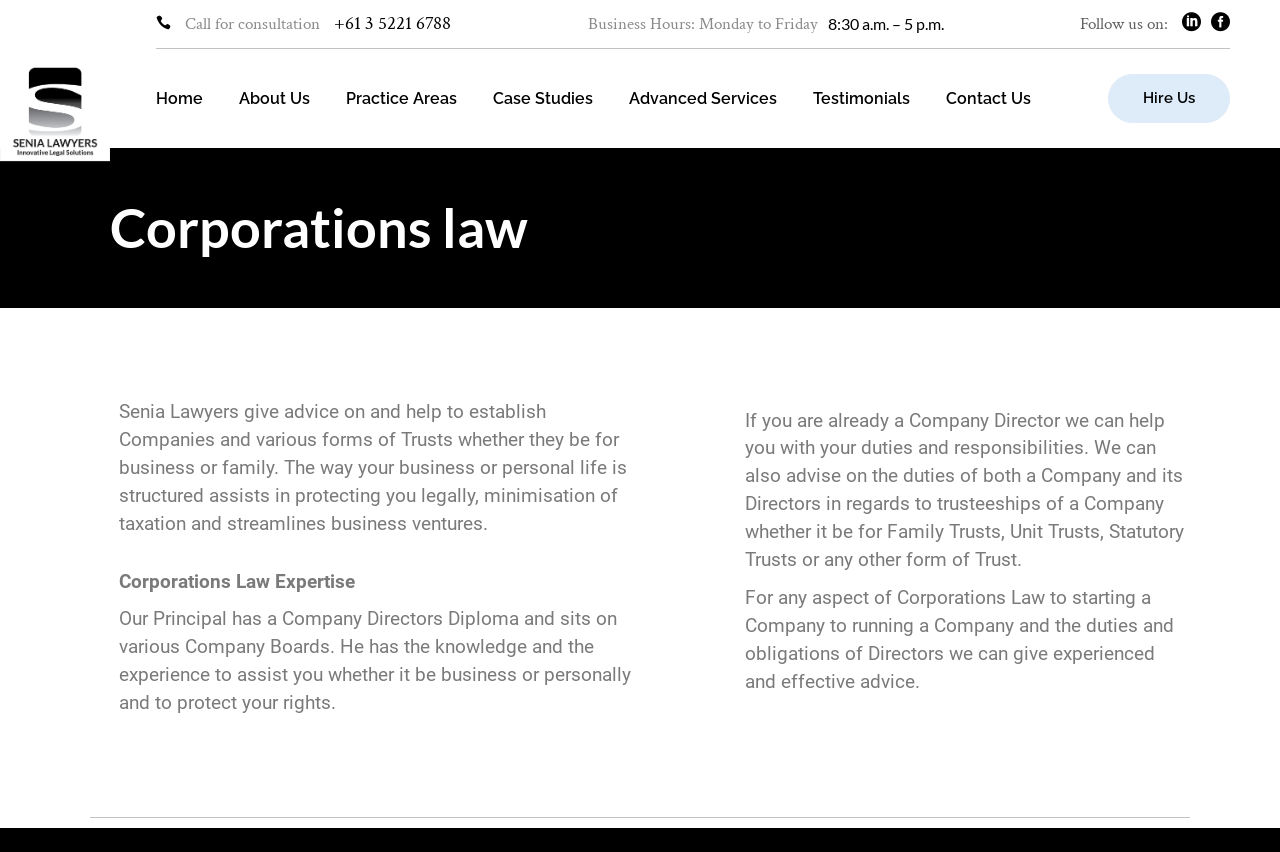Please locate the bounding box coordinates of the region I need to click to follow this instruction: "Follow on Facebook".

[0.923, 0.014, 0.938, 0.037]